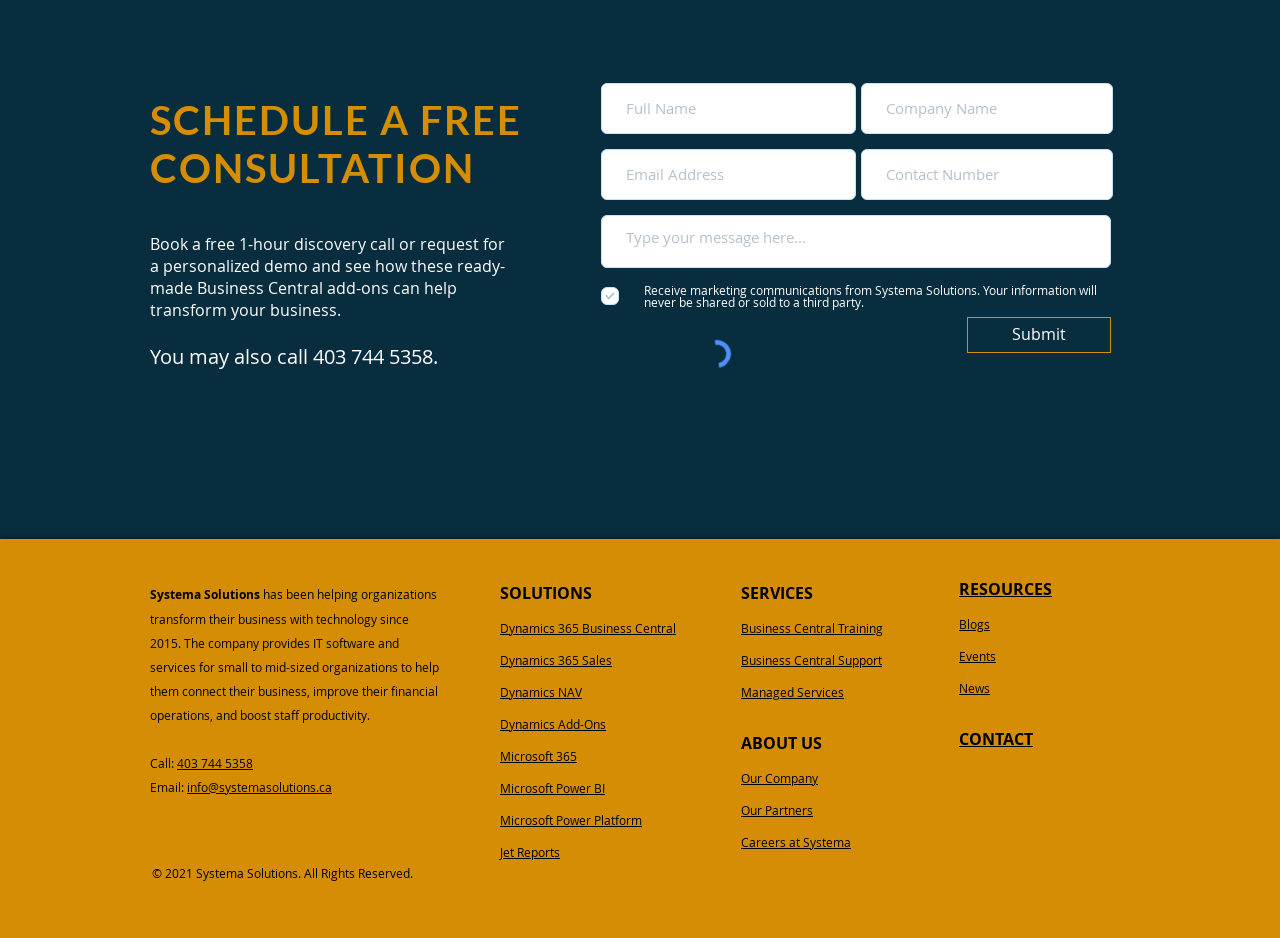Can you find the bounding box coordinates of the area I should click to execute the following instruction: "Enter full name"?

[0.47, 0.088, 0.669, 0.142]